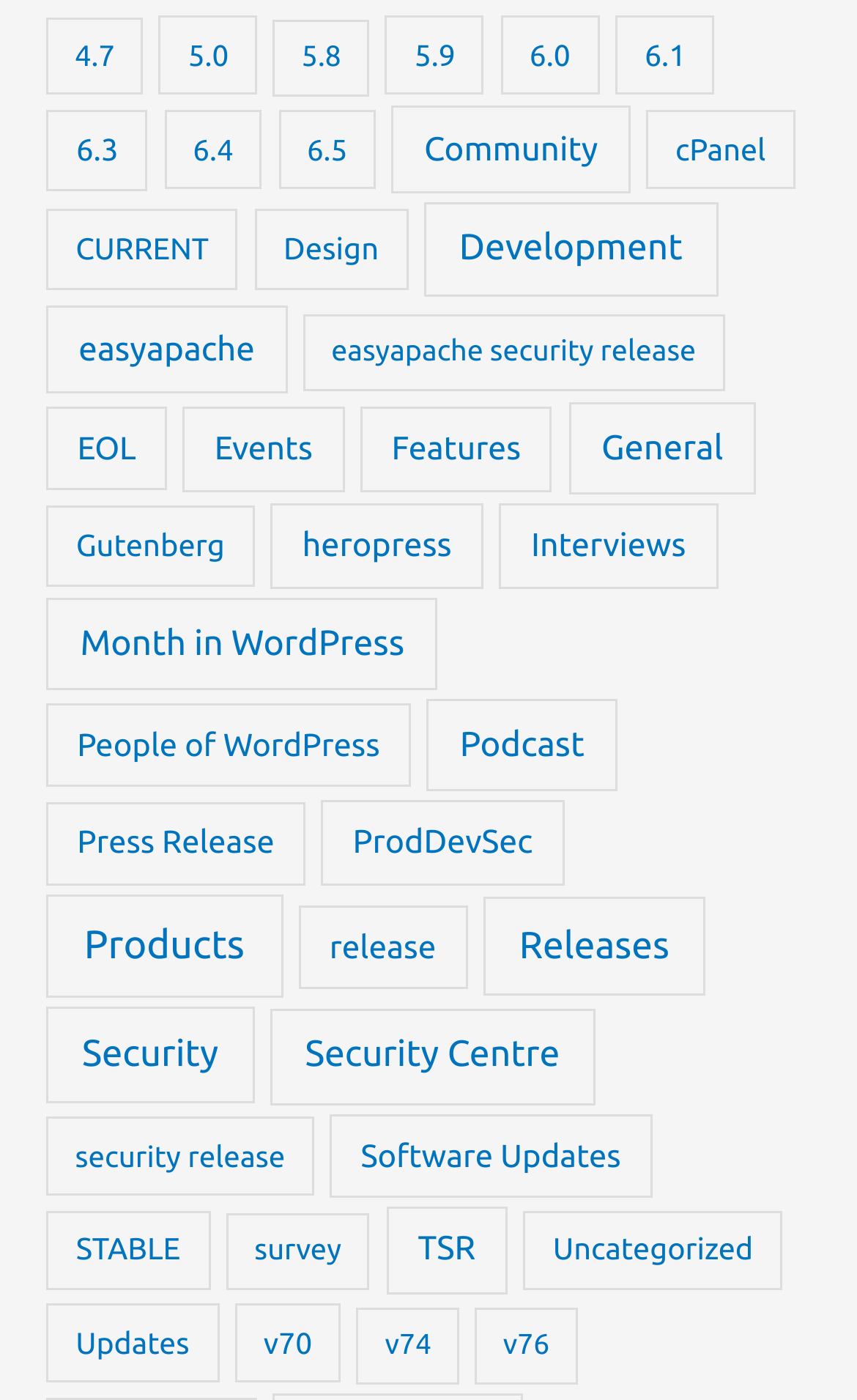Please locate the bounding box coordinates of the element that should be clicked to complete the given instruction: "View WordPress 6.1 updates".

[0.718, 0.011, 0.834, 0.068]